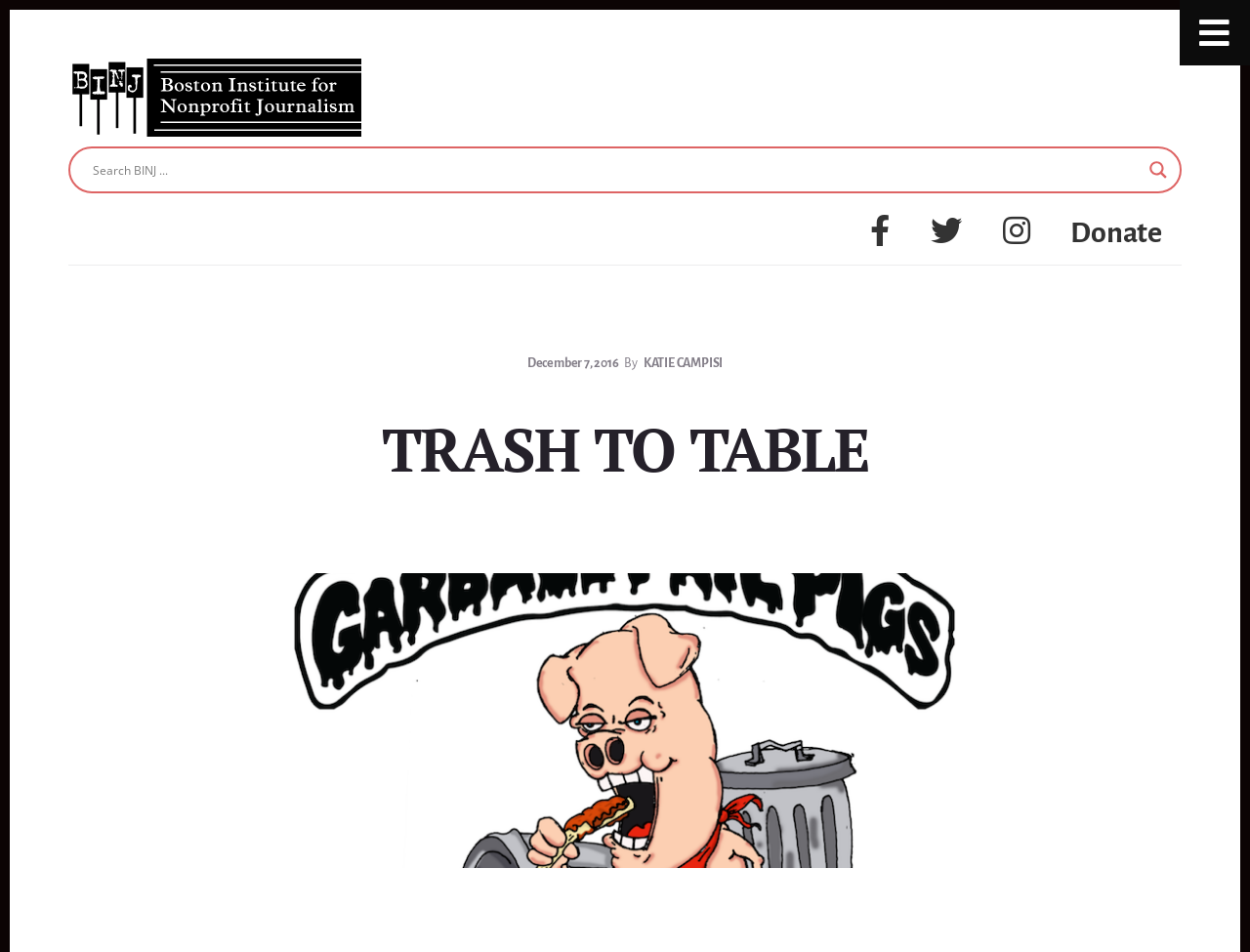Give a one-word or short-phrase answer to the following question: 
What is the date of the article?

December 7, 2016